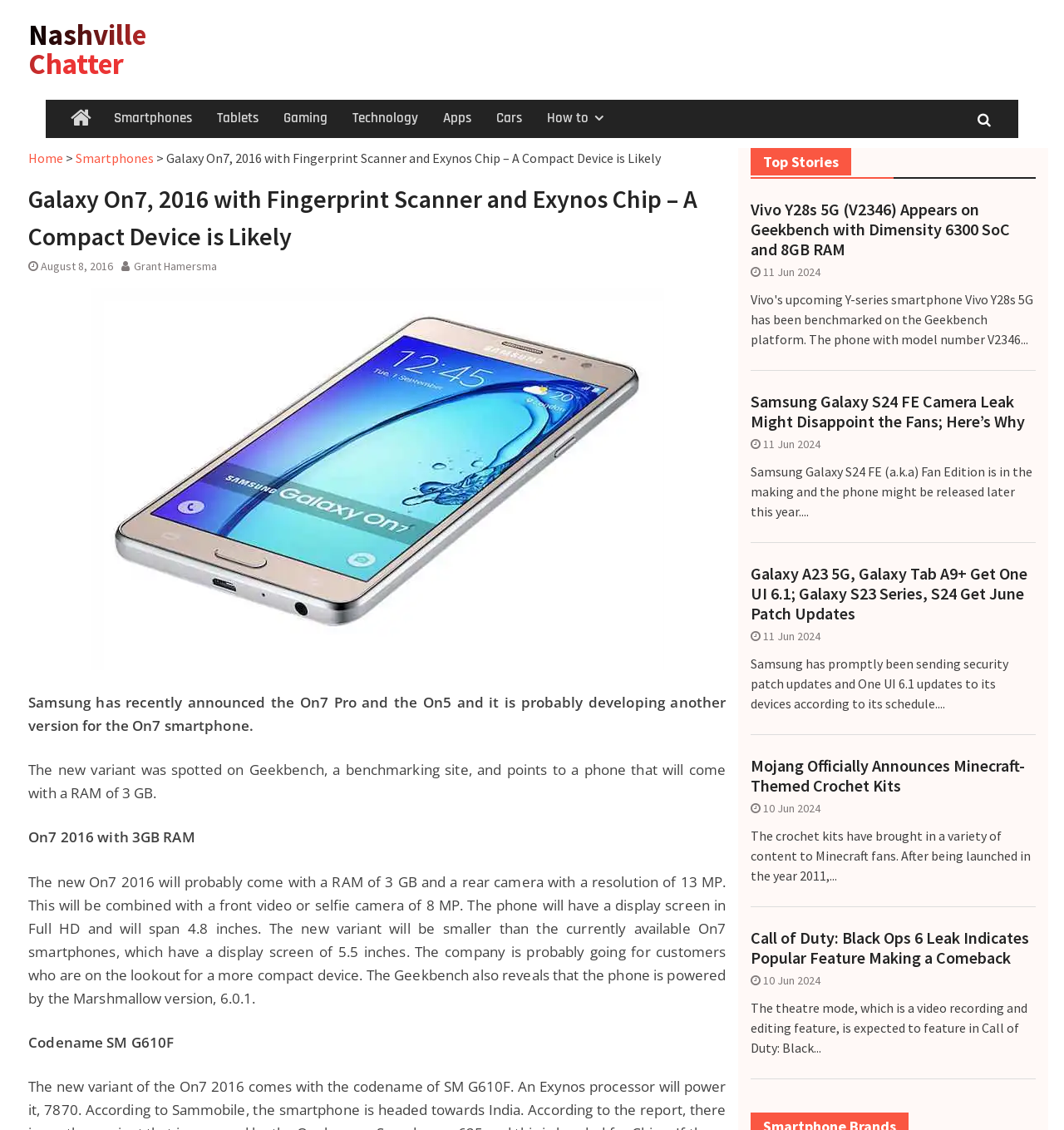Answer succinctly with a single word or phrase:
What is the resolution of the rear camera of the new On7 2016?

13 MP